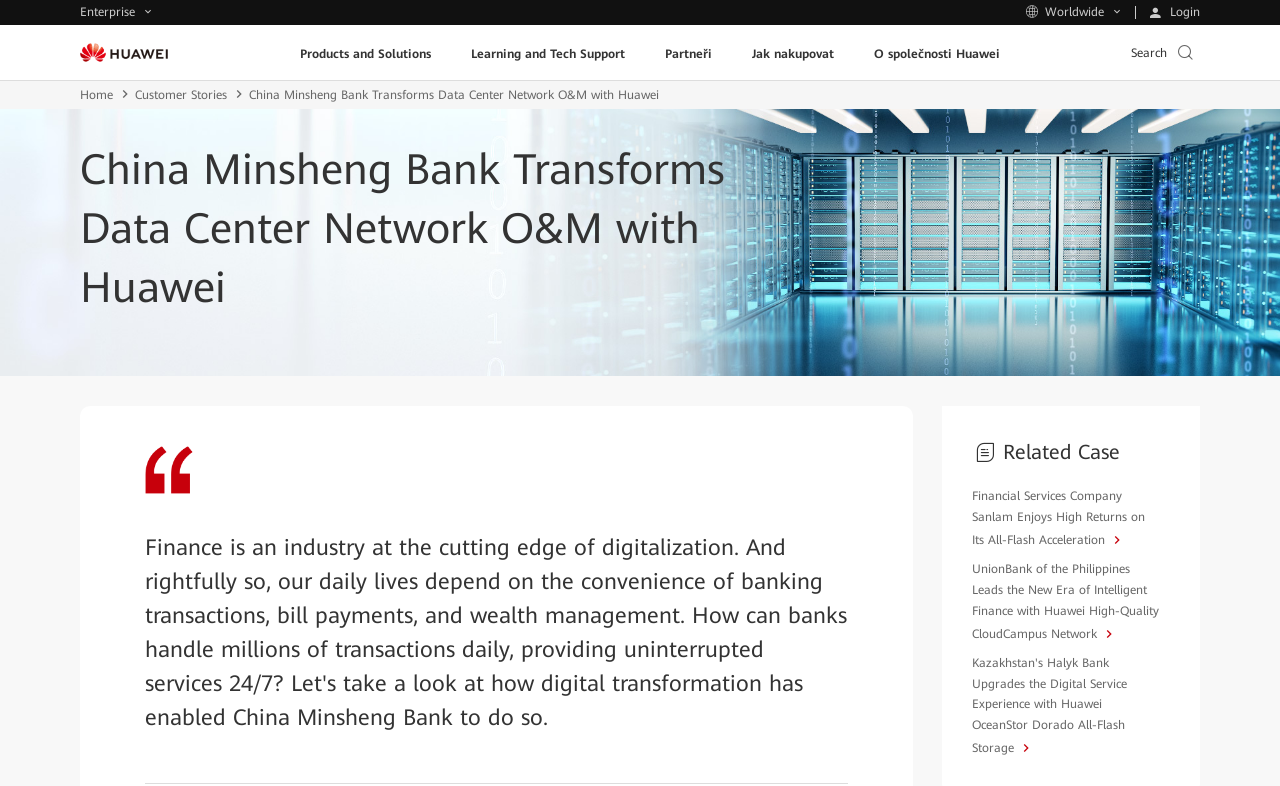Please specify the bounding box coordinates for the clickable region that will help you carry out the instruction: "Click the login button".

[0.887, 0.008, 0.947, 0.024]